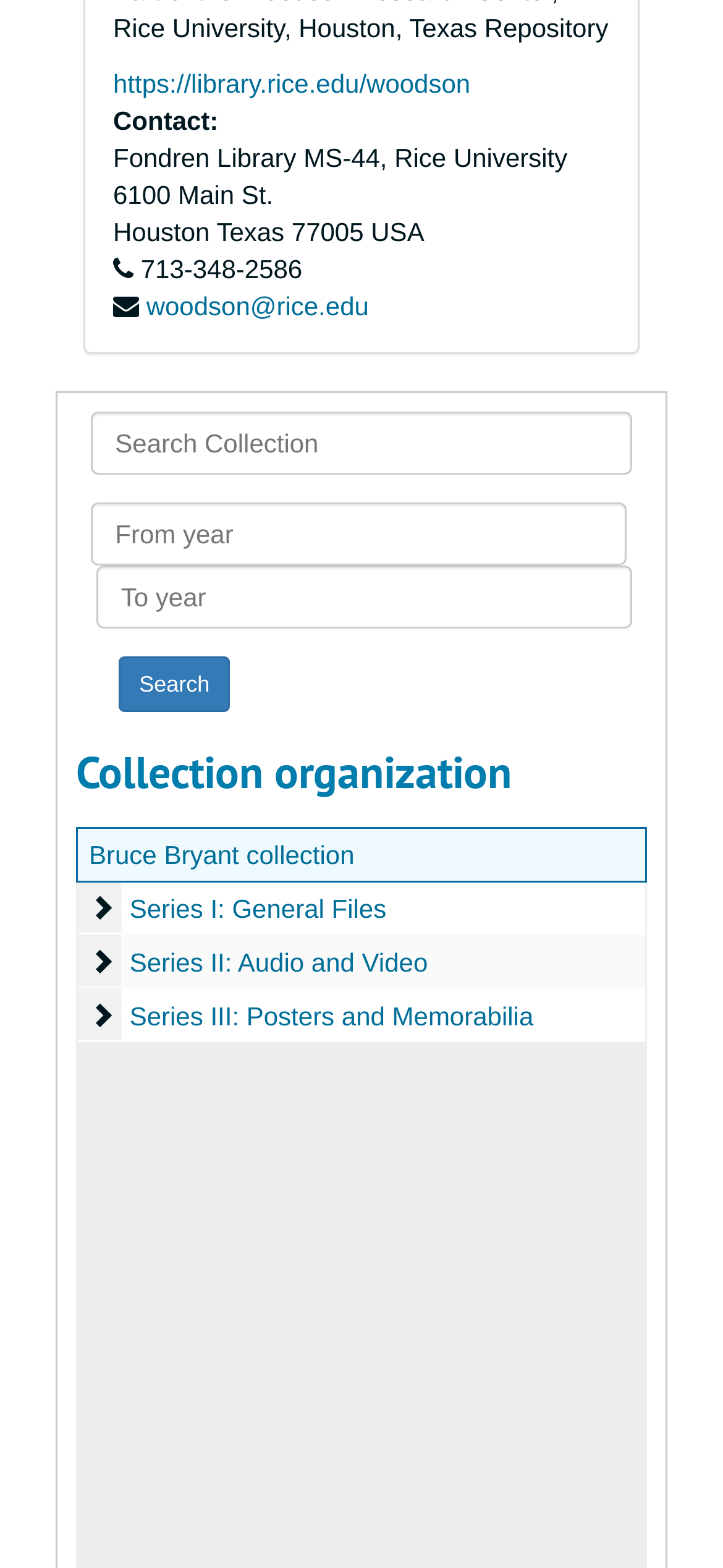Identify the bounding box coordinates of the element to click to follow this instruction: 'Search Collection'. Ensure the coordinates are four float values between 0 and 1, provided as [left, top, right, bottom].

[0.126, 0.263, 0.874, 0.303]